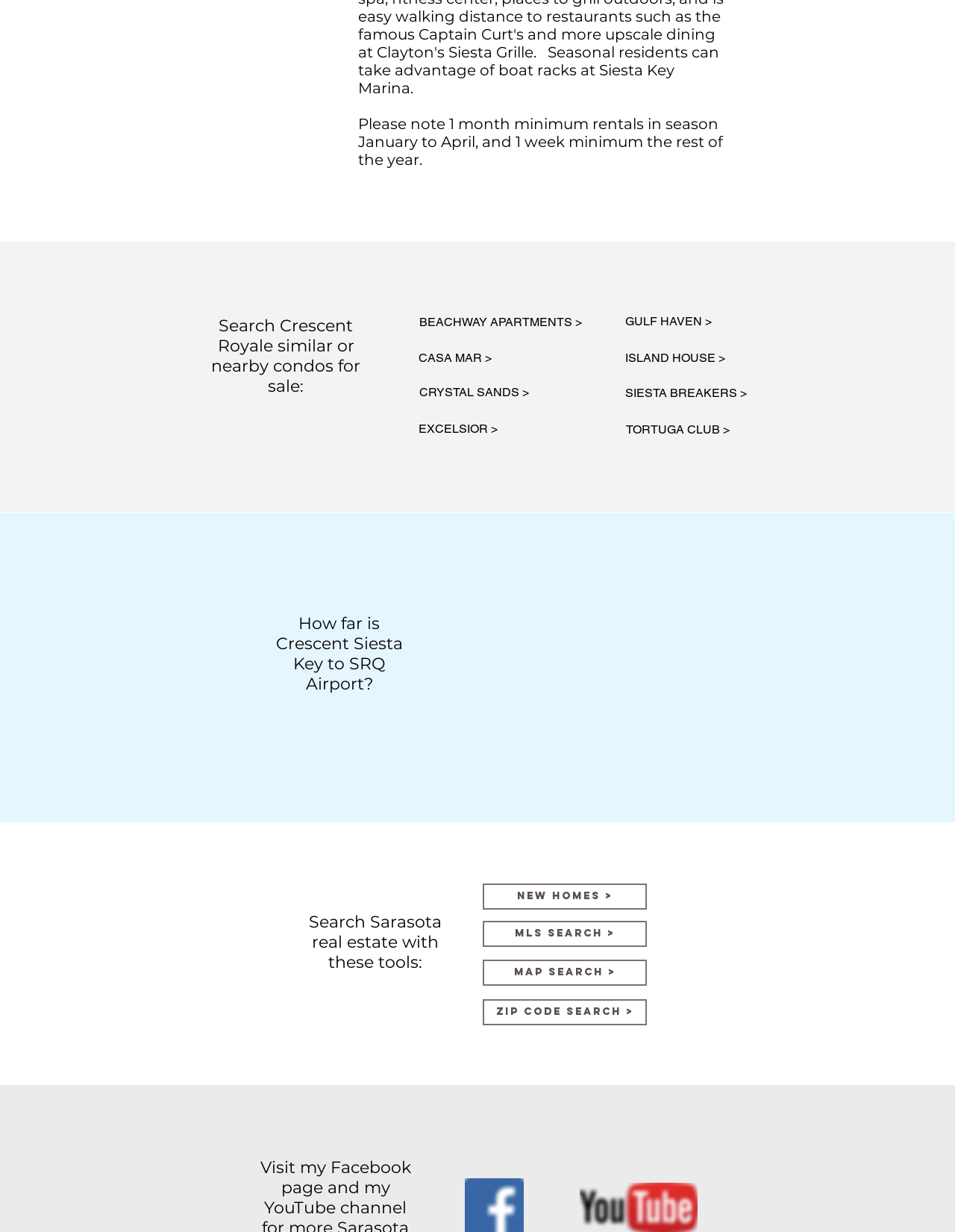Carefully observe the image and respond to the question with a detailed answer:
How many condos are listed for sale?

The webpage lists 9 condos for sale, including BEACHWAY APARTMENTS, CASA MAR, CRYSTAL SANDS, EXCELSIOR, GULF HAVEN, ISLAND HOUSE, SIESTA BREAKERS, and TORTUGA CLUB.